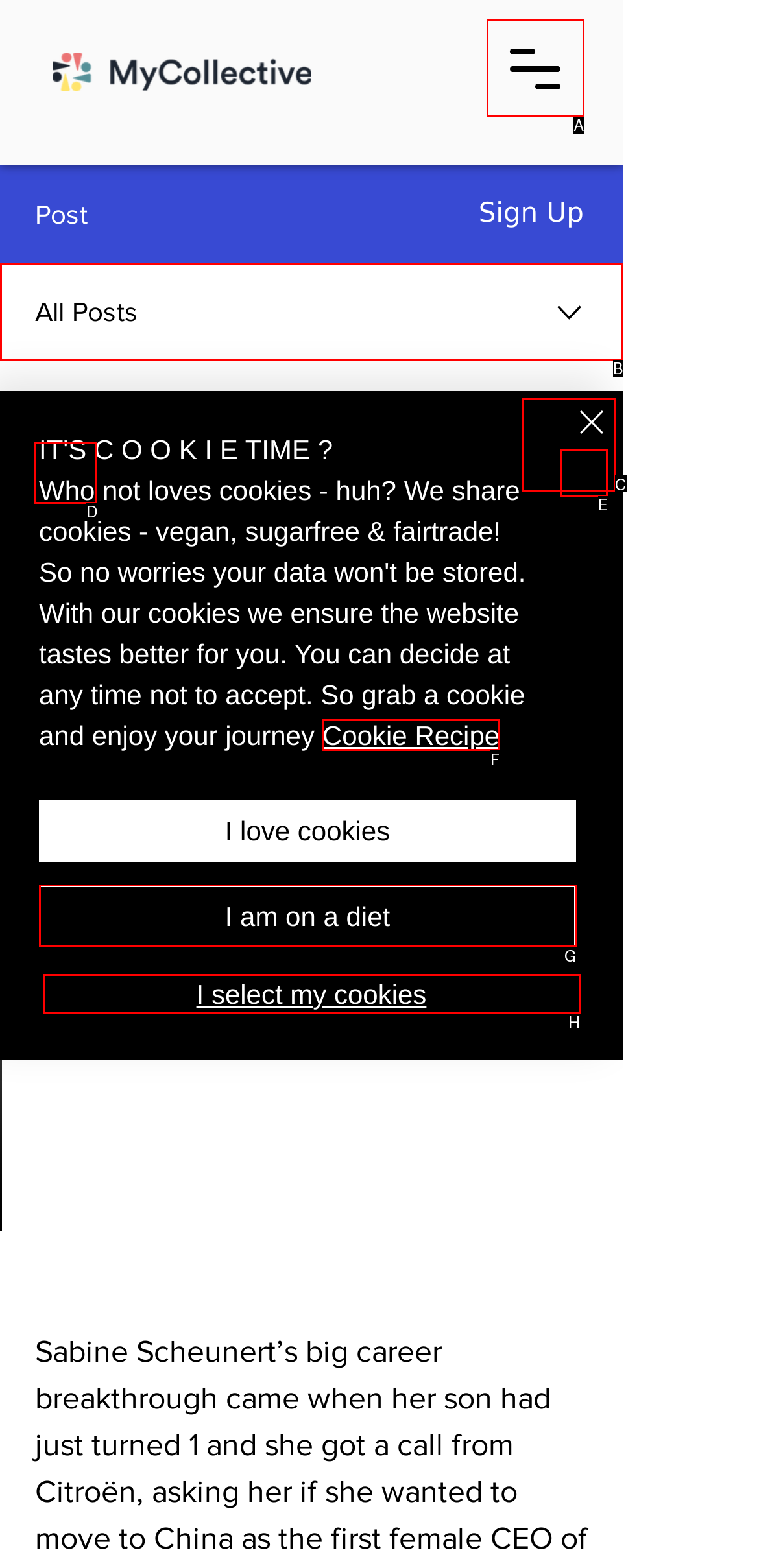Select the proper HTML element to perform the given task: View writer's picture Answer with the corresponding letter from the provided choices.

D